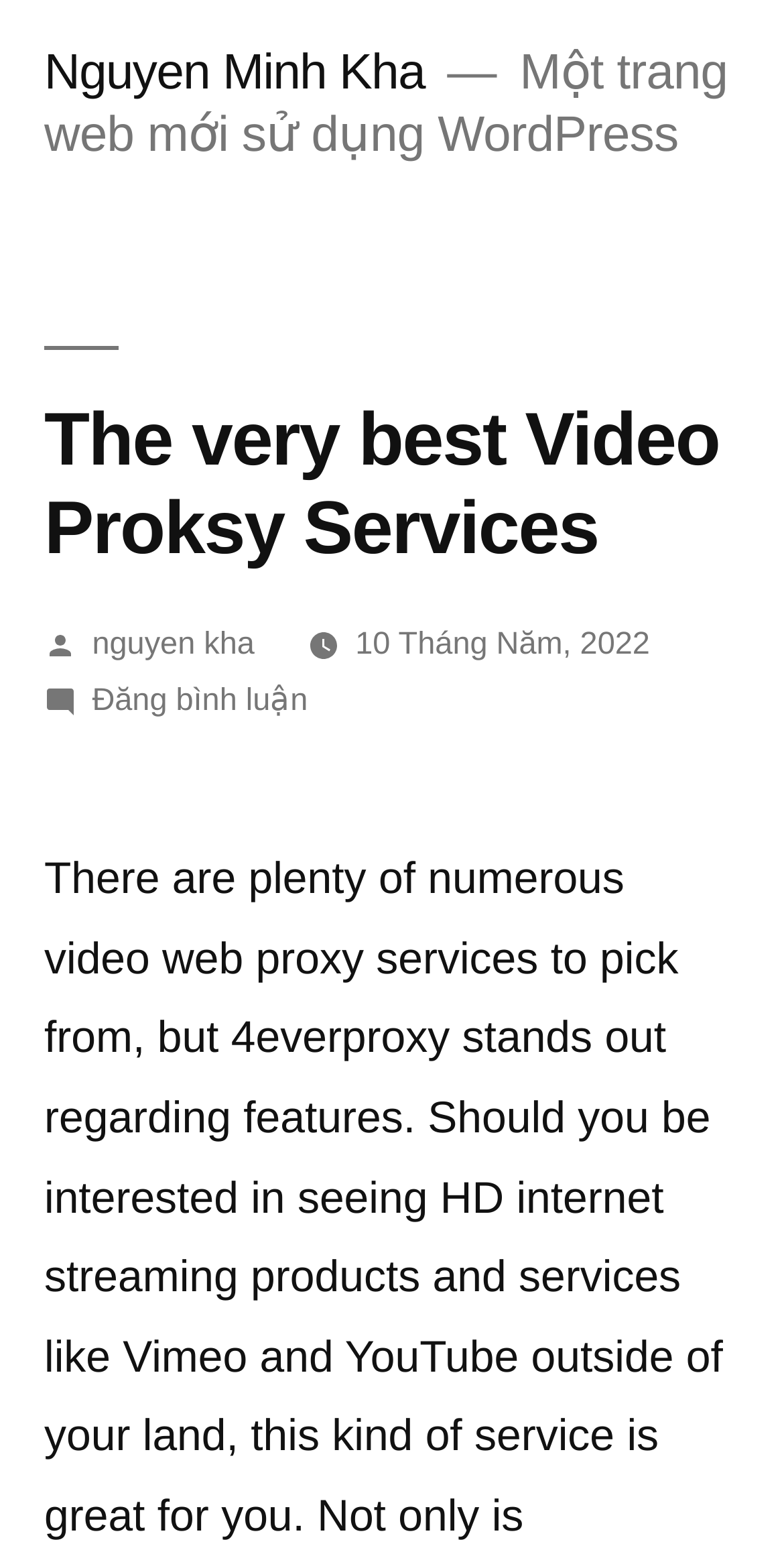Who is the author of this article?
Answer the question with as much detail as possible.

I found the author's name by looking at the text 'Đăng bởi' which means 'Posted by' in Vietnamese, and the link 'nguyen kha' next to it, indicating that Nguyen Kha is the author of this article.